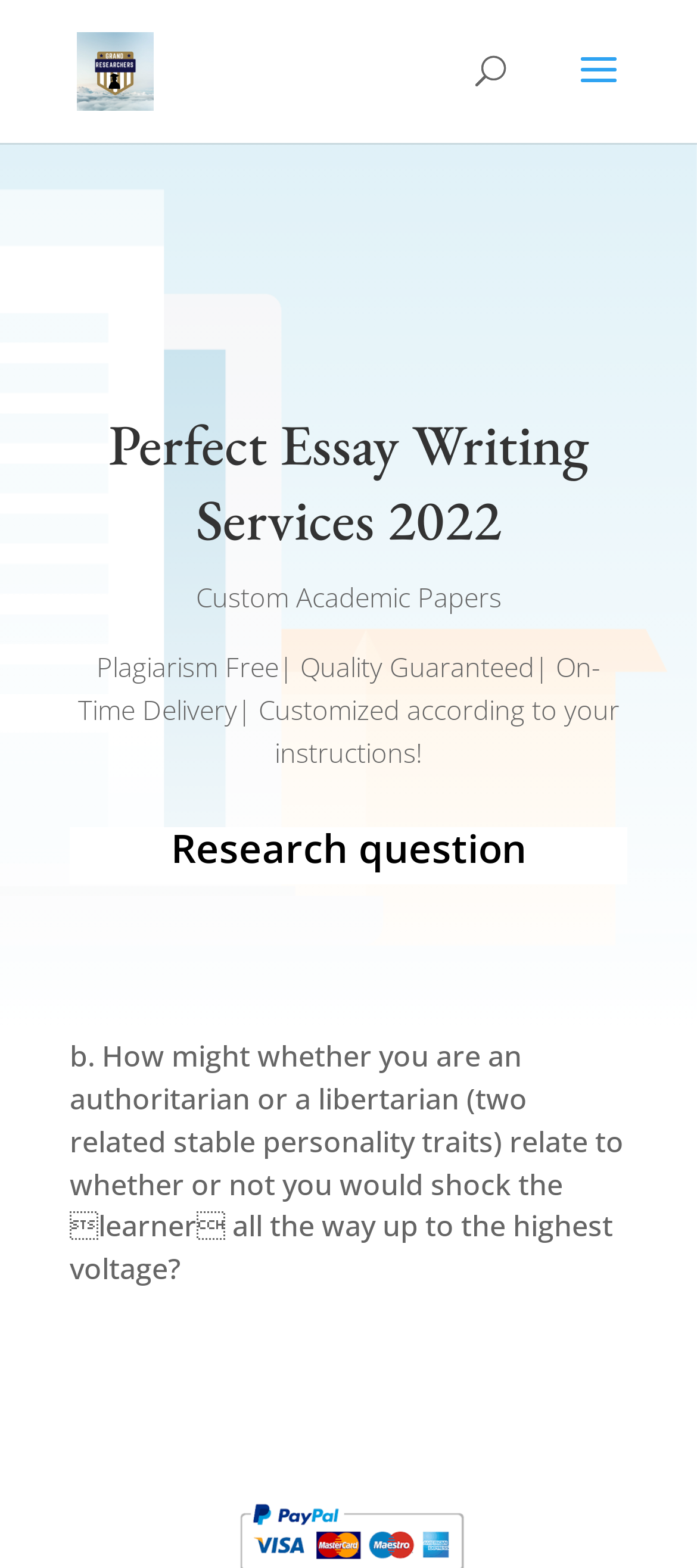Respond with a single word or short phrase to the following question: 
What is the guarantee of the custom academic papers?

Quality Guaranteed